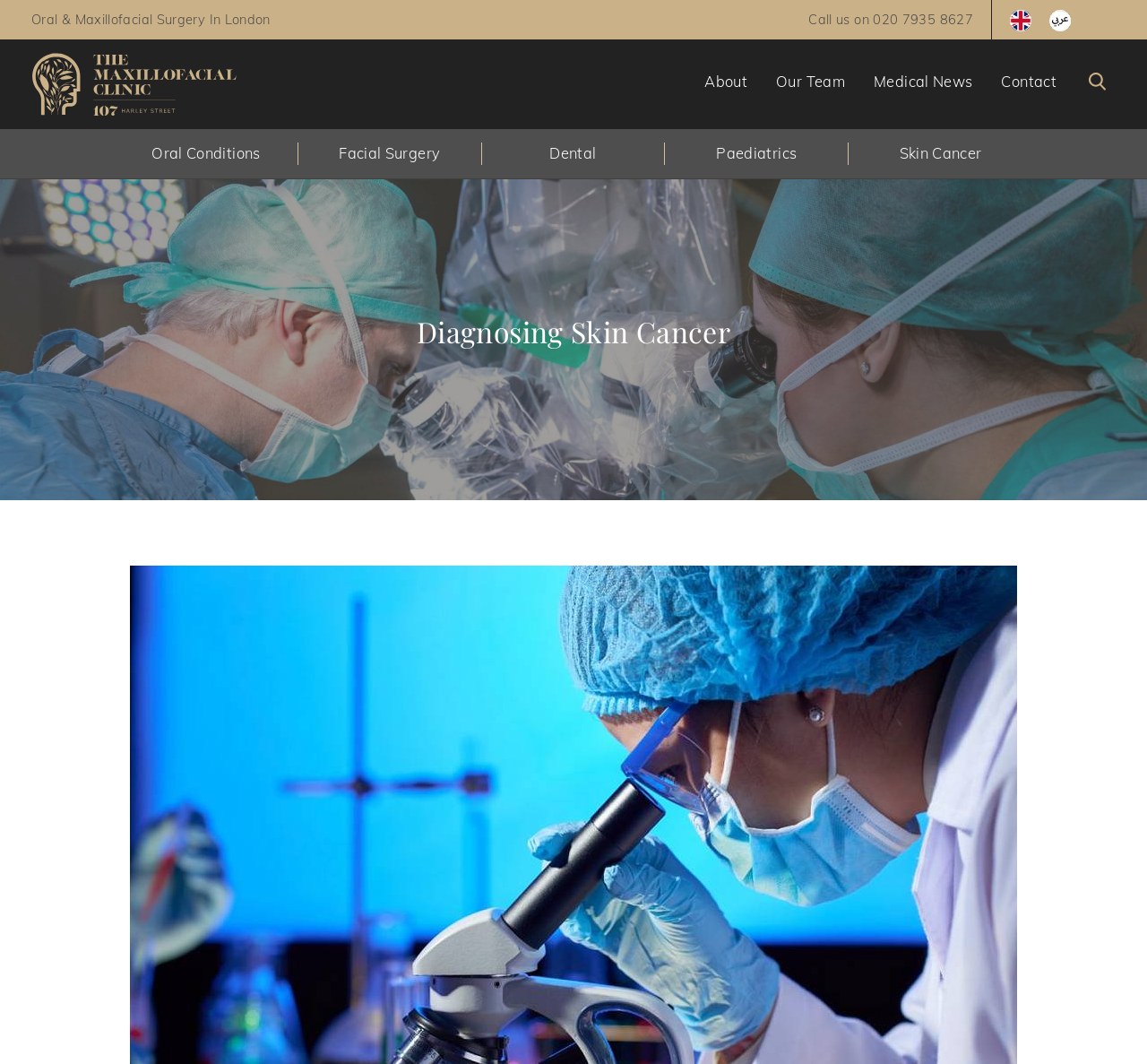Show the bounding box coordinates for the HTML element as described: "Dental".

[0.479, 0.136, 0.52, 0.152]